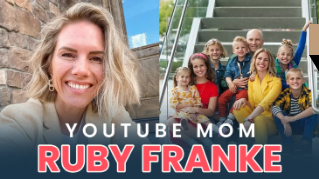Using the information from the screenshot, answer the following question thoroughly:
What is Ruby Franke's profession?

Ruby Franke is a prominent figure in the realm of online family content, as indicated by the bold text 'YOUTUBE MOM RUBY FRANKE' below the visuals, emphasizing her identity as a mother and influencer.